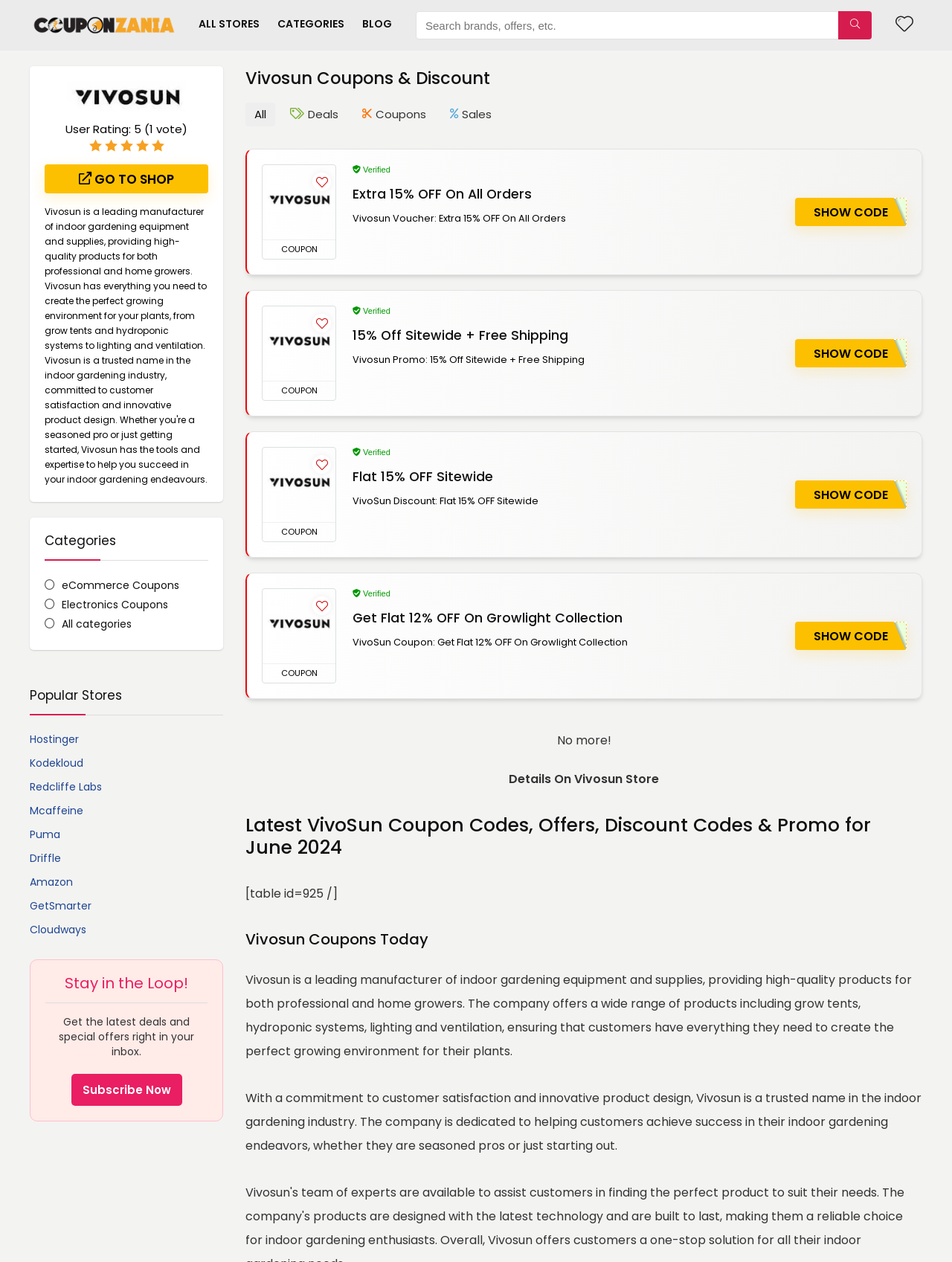Locate the bounding box of the UI element with the following description: "Electronics Coupons".

[0.047, 0.473, 0.176, 0.486]